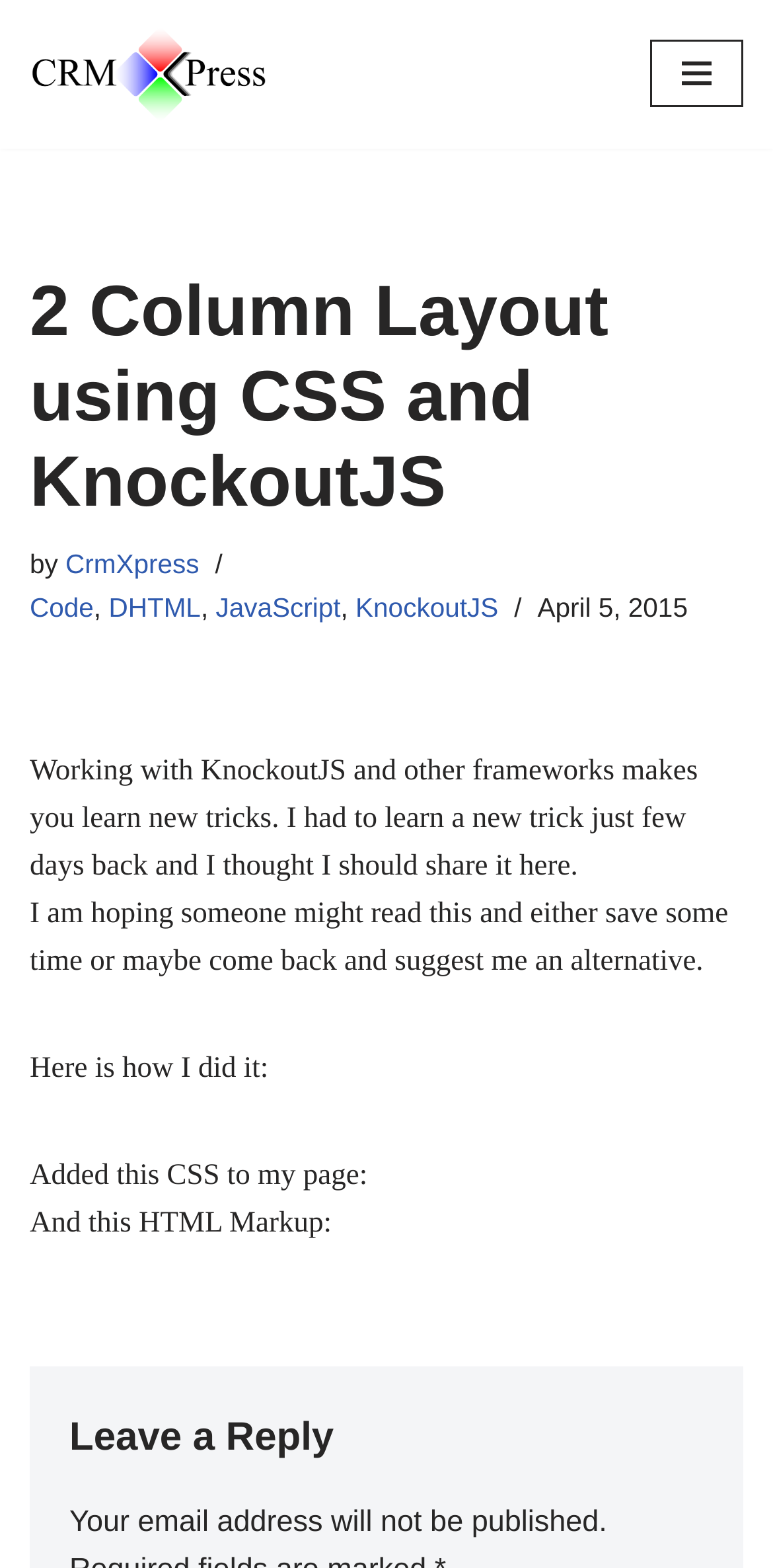Locate the bounding box coordinates of the element's region that should be clicked to carry out the following instruction: "Read the article about 2 Column Layout using CSS and KnockoutJS". The coordinates need to be four float numbers between 0 and 1, i.e., [left, top, right, bottom].

[0.038, 0.17, 0.962, 0.334]